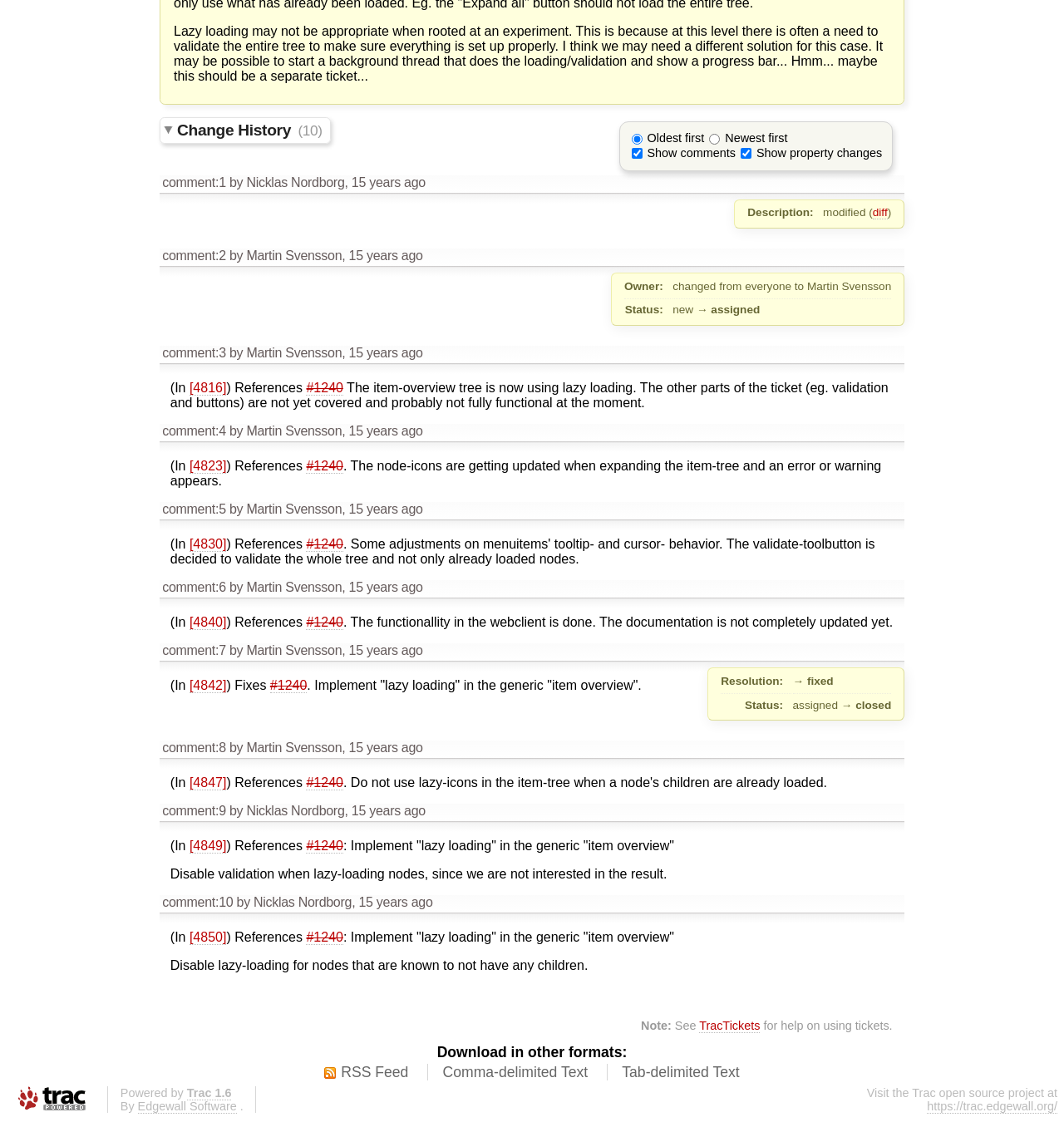Bounding box coordinates are specified in the format (top-left x, top-left y, bottom-right x, bottom-right y). All values are floating point numbers bounded between 0 and 1. Please provide the bounding box coordinate of the region this sentence describes: https://trac.edgewall.org/

[0.871, 0.98, 0.994, 0.993]